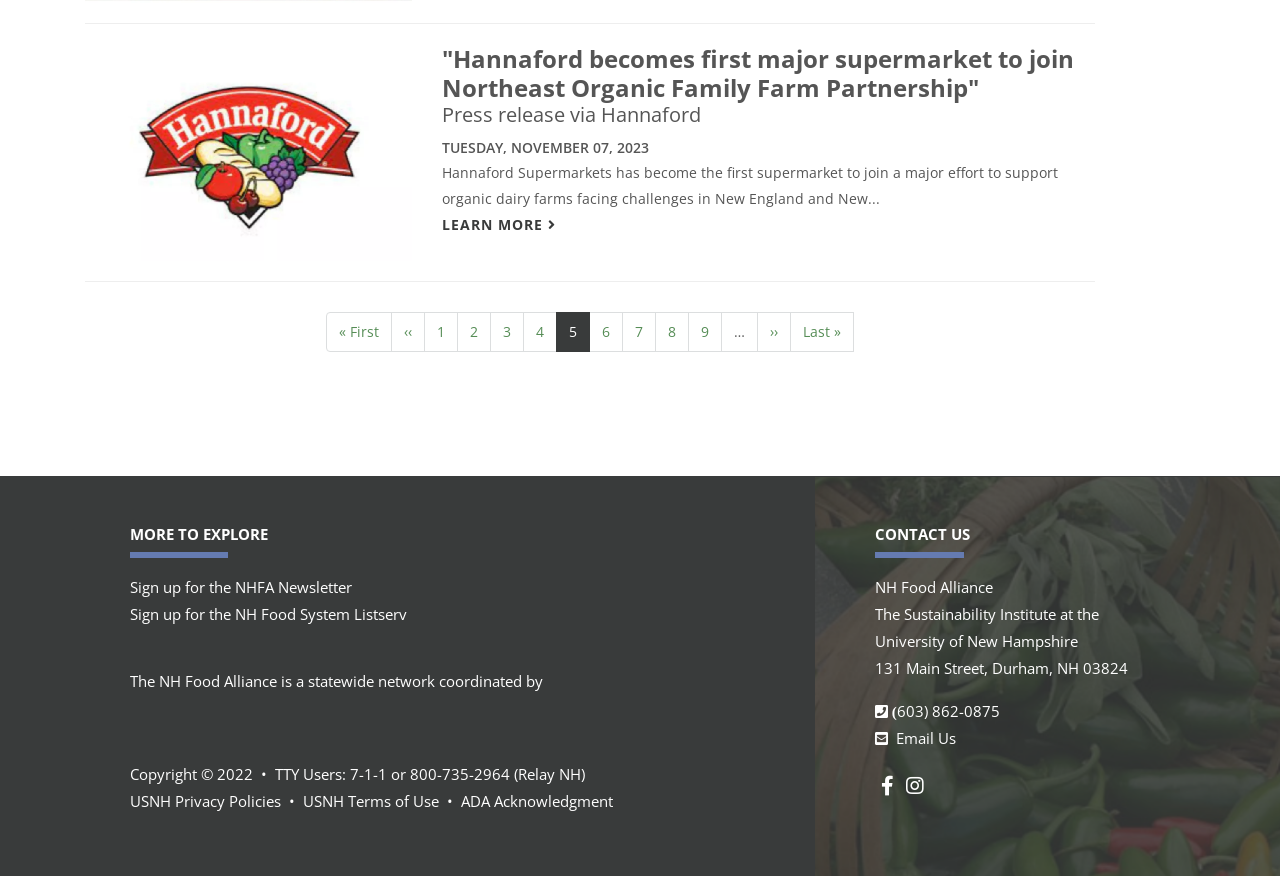How many pages are there in the current pagination?
Please answer the question as detailed as possible.

The answer can be found in the pagination section of the webpage, which lists the page numbers from 1 to 9, indicating that there are 9 pages in total.